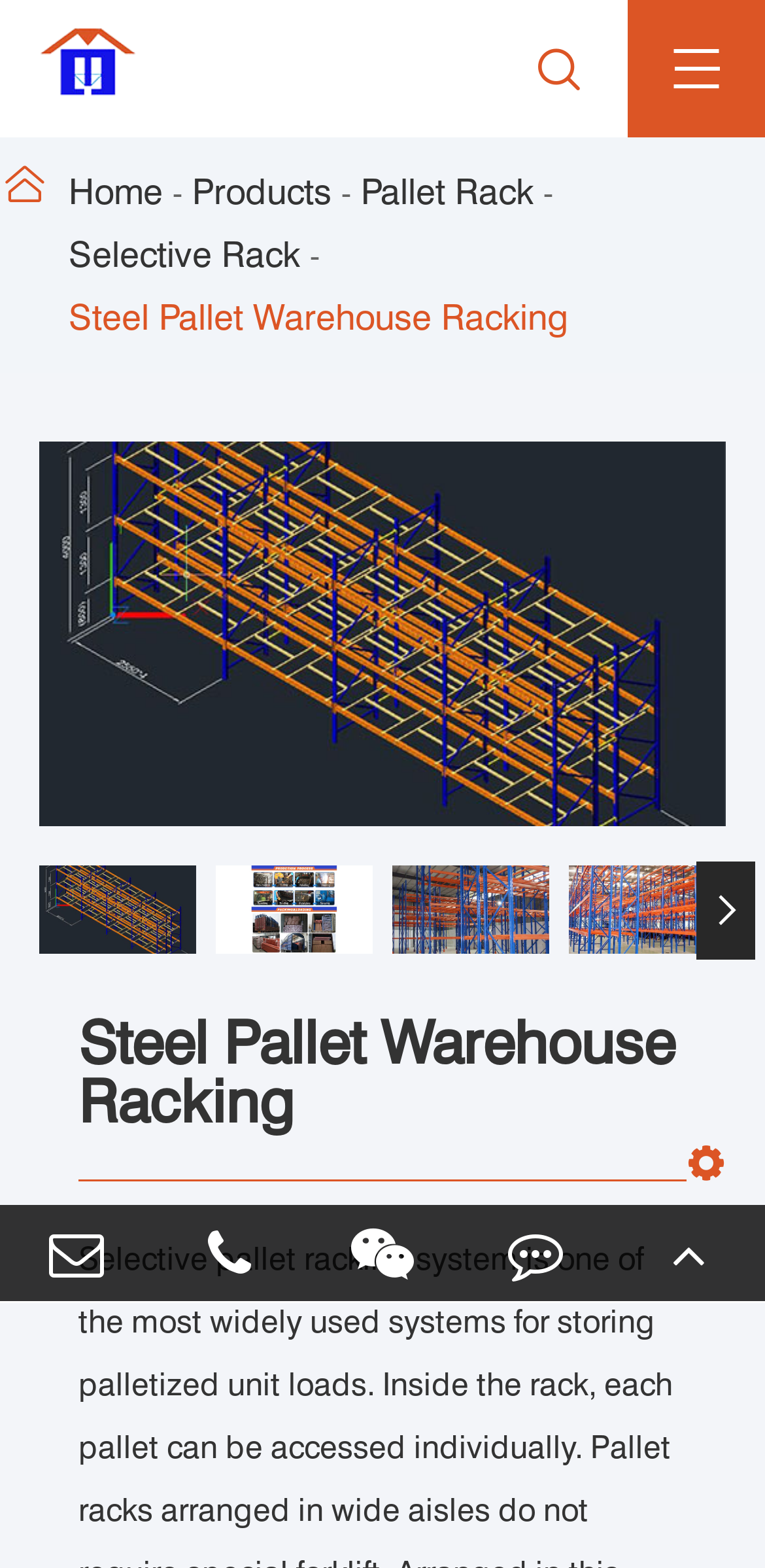Identify the bounding box coordinates of the clickable region required to complete the instruction: "View 'Pallet Rack' page". The coordinates should be given as four float numbers within the range of 0 and 1, i.e., [left, top, right, bottom].

[0.472, 0.103, 0.697, 0.143]